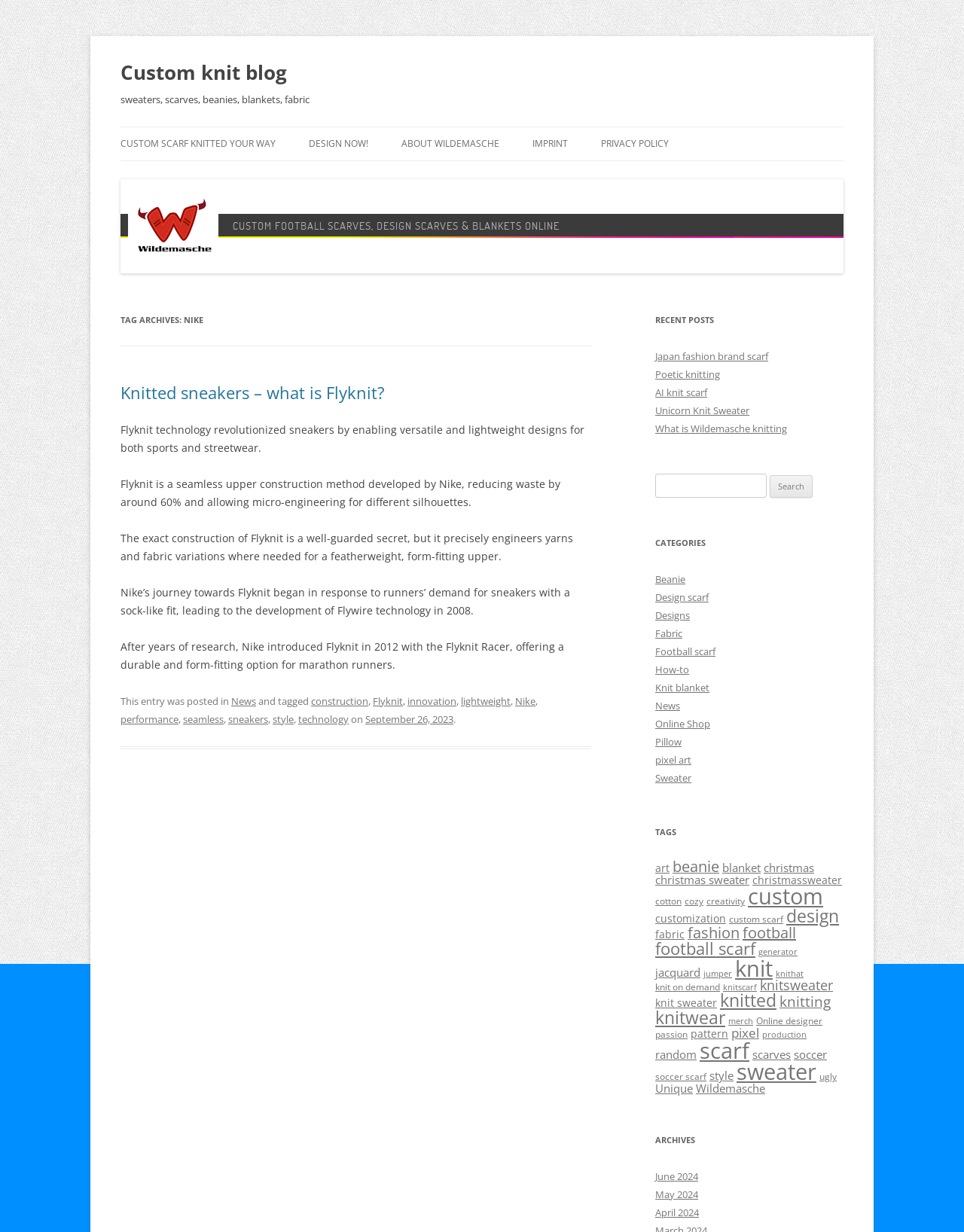Locate the bounding box coordinates of the clickable element to fulfill the following instruction: "Click on the 'NEWS' category". Provide the coordinates as four float numbers between 0 and 1 in the format [left, top, right, bottom].

[0.68, 0.567, 0.705, 0.578]